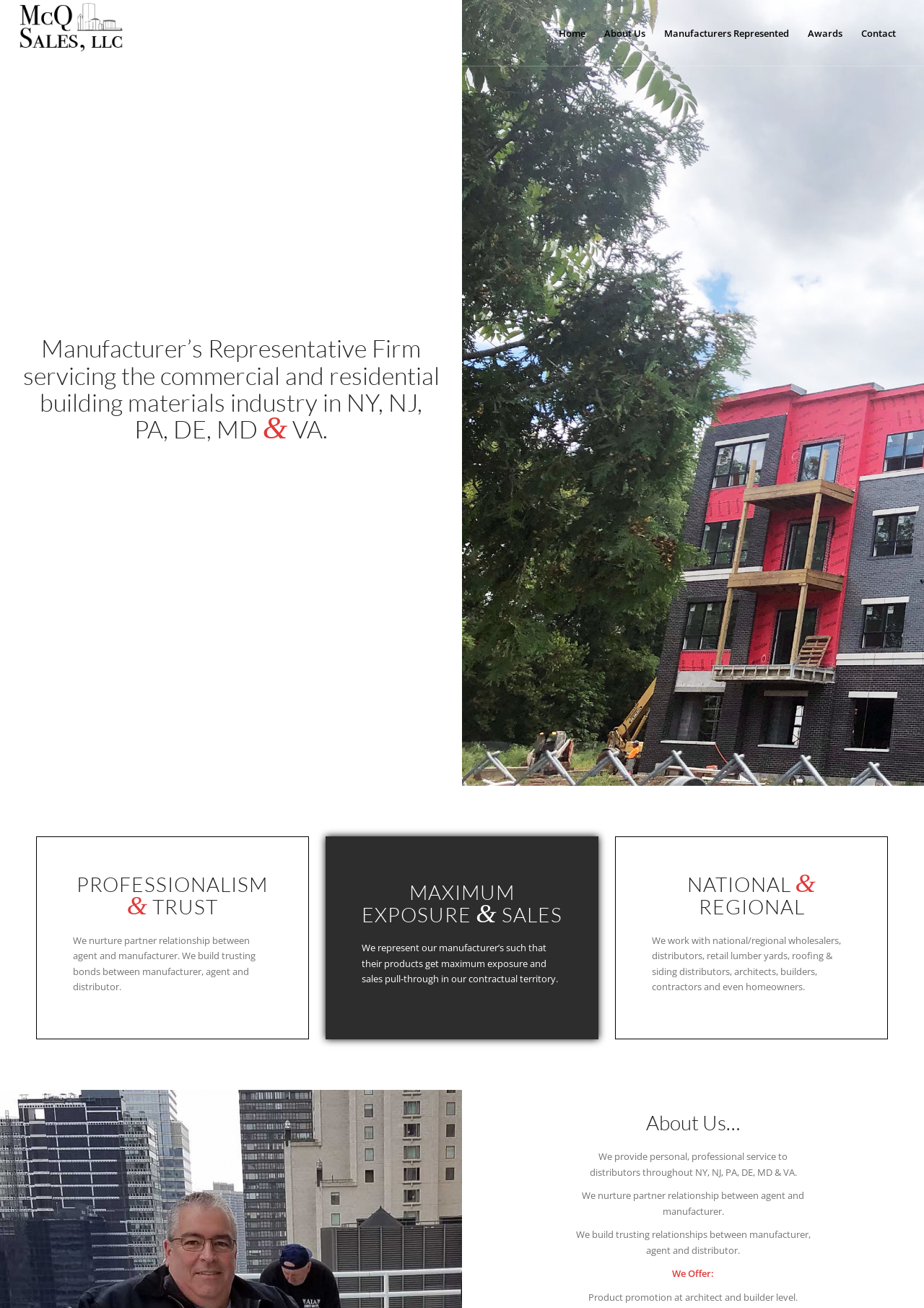Generate a thorough caption detailing the webpage content.

The webpage is the front page of McQSALES, LLC, a manufacturer's representative firm. At the top left corner, there is a logo image and a link with the company name. To the right of the logo, there is a horizontal menu bar with five menu items: Home, About Us, Manufacturers Represented, Awards, and Contact.

Below the menu bar, the page is divided into two sections. The left section has a heading that describes the company as a manufacturer's representative firm servicing the commercial and residential building materials industry in NY, NJ, PA, DE, MD, and VA.

The right section is further divided into three parts, each with a heading and a paragraph of text. The first part is about professionalism and trust, describing how the company nurtures partner relationships between agents and manufacturers. The second part is about maximum exposure and sales, explaining how the company represents manufacturers to get maximum exposure and sales pull-through in their contractual territory. The third part is about national and regional coverage, listing the types of businesses and individuals the company works with.

At the bottom of the page, there is another section with a heading "About Us…" and several paragraphs of text. The text describes the company's personal and professional service to distributors throughout NY, NJ, PA, DE, MD, and VA, and how they build trusting relationships between manufacturers, agents, and distributors. The section also lists the services the company offers, including product promotion at architect and builder level.